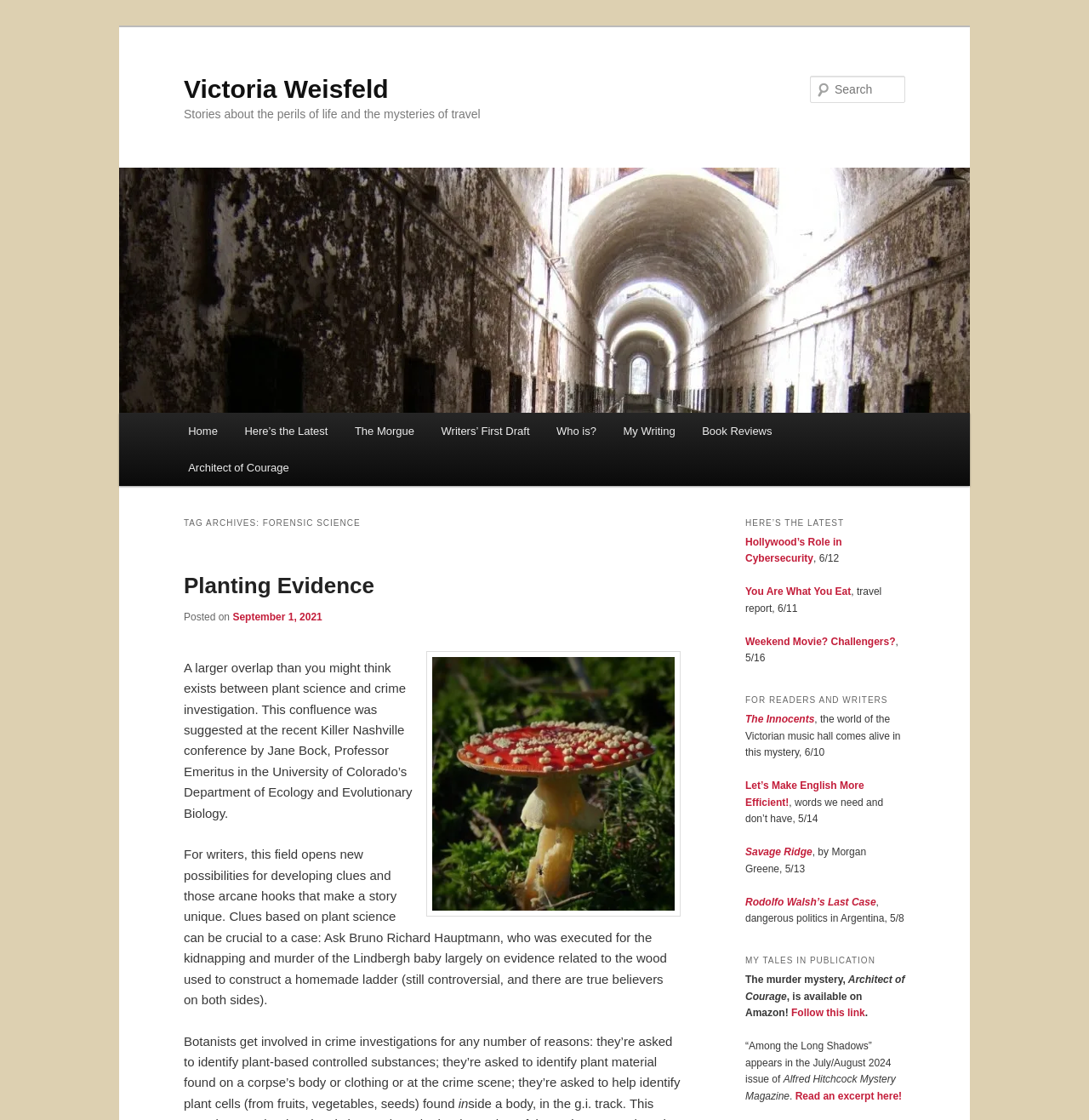Look at the image and answer the question in detail:
What is the title of the book mentioned in the section 'MY TALES IN PUBLICATION'?

The section 'MY TALES IN PUBLICATION' mentions a book titled 'Architect of Courage', which is available on Amazon. This information can be found in the static text elements with bounding box coordinates [0.684, 0.869, 0.831, 0.895] and [0.727, 0.899, 0.794, 0.91].